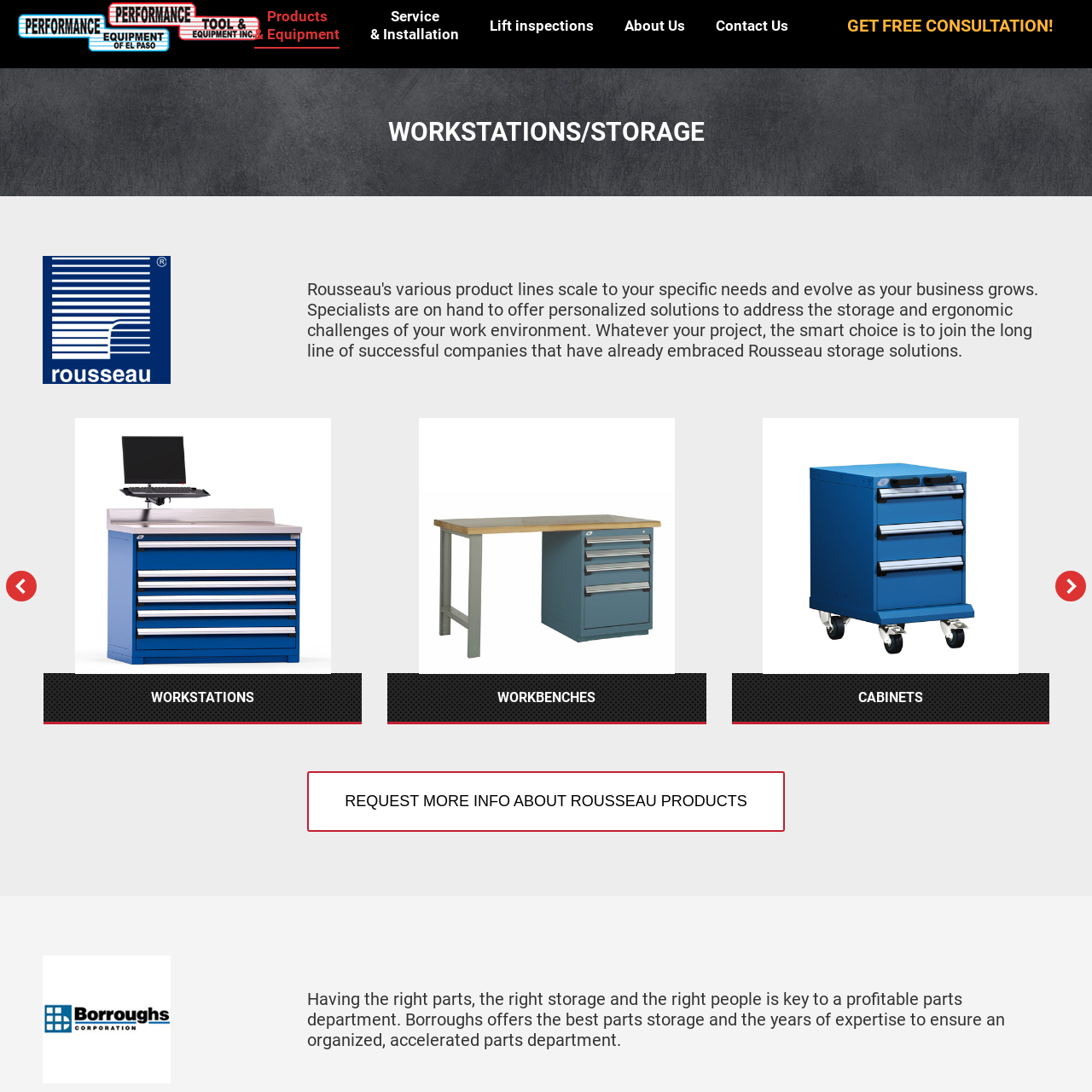Observe the area inside the red box, What is the section of the webpage? Respond with a single word or phrase.

Workstations/Storage